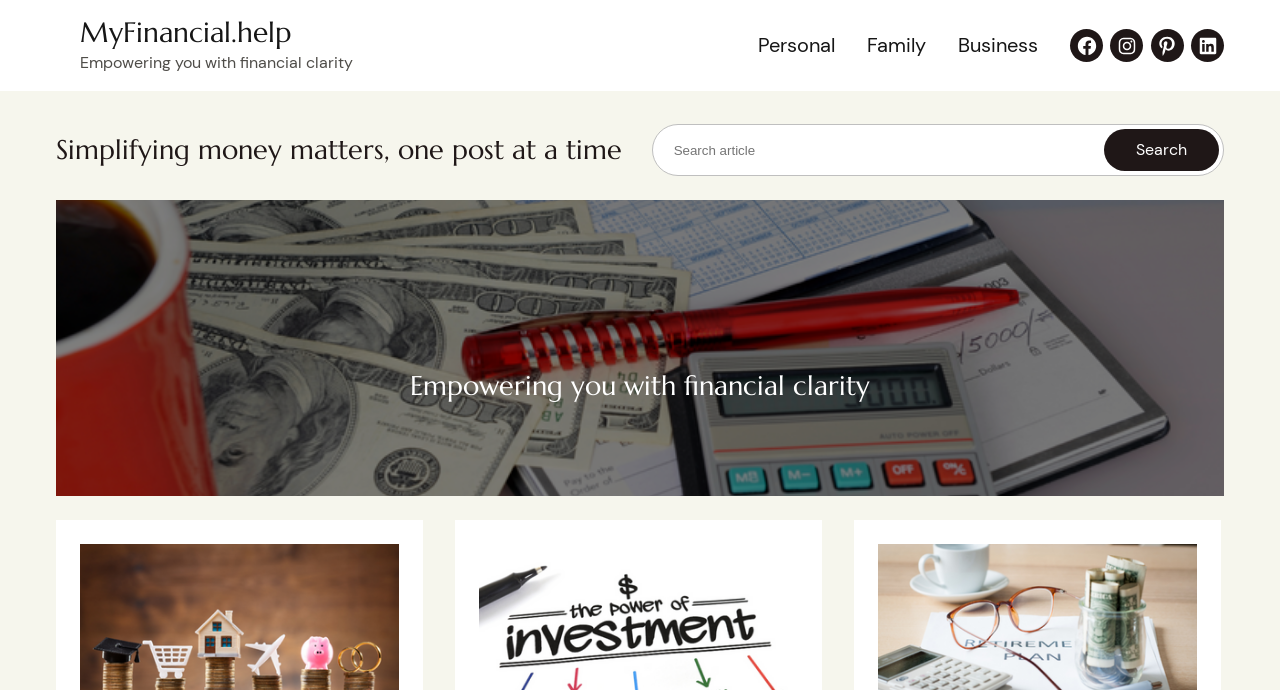Specify the bounding box coordinates for the region that must be clicked to perform the given instruction: "click on MyFinancial.help link".

[0.062, 0.022, 0.227, 0.072]